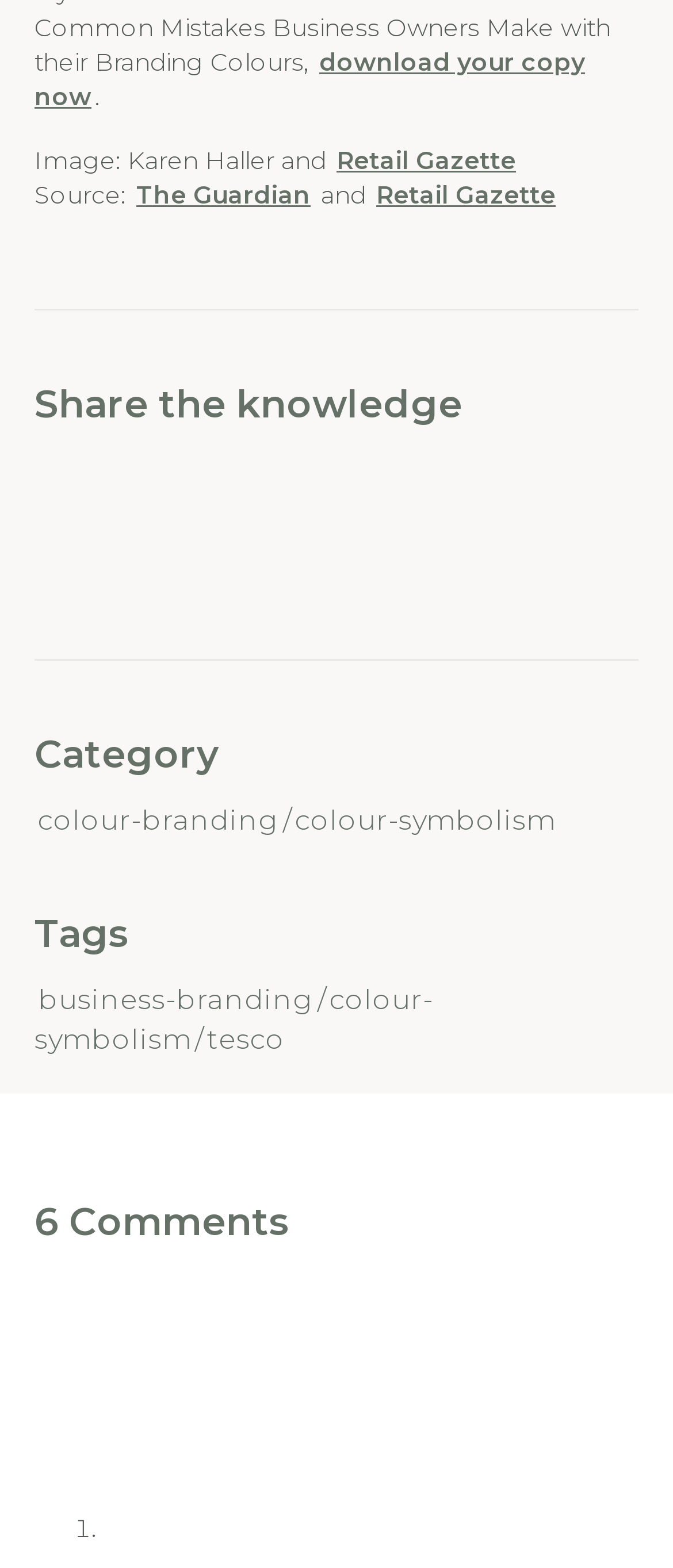Please identify the bounding box coordinates of the element's region that I should click in order to complete the following instruction: "visit Retail Gazette". The bounding box coordinates consist of four float numbers between 0 and 1, i.e., [left, top, right, bottom].

[0.5, 0.092, 0.767, 0.112]